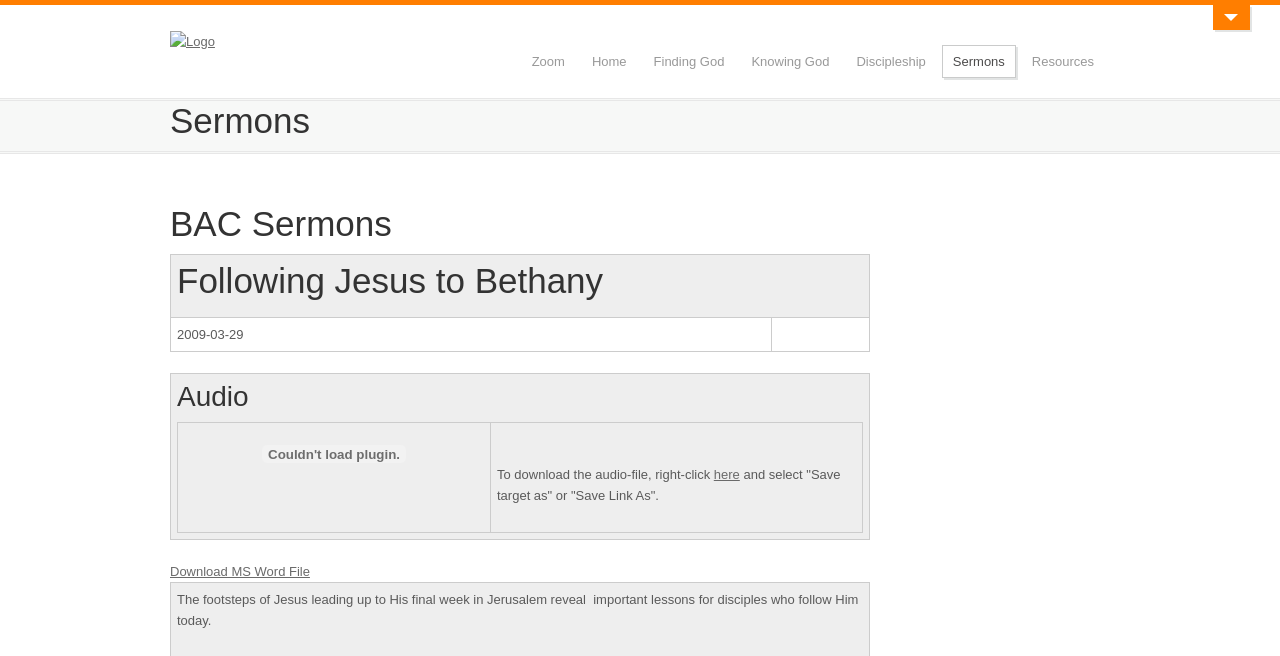Give the bounding box coordinates for the element described by: "Download MS Word File".

[0.133, 0.86, 0.242, 0.883]